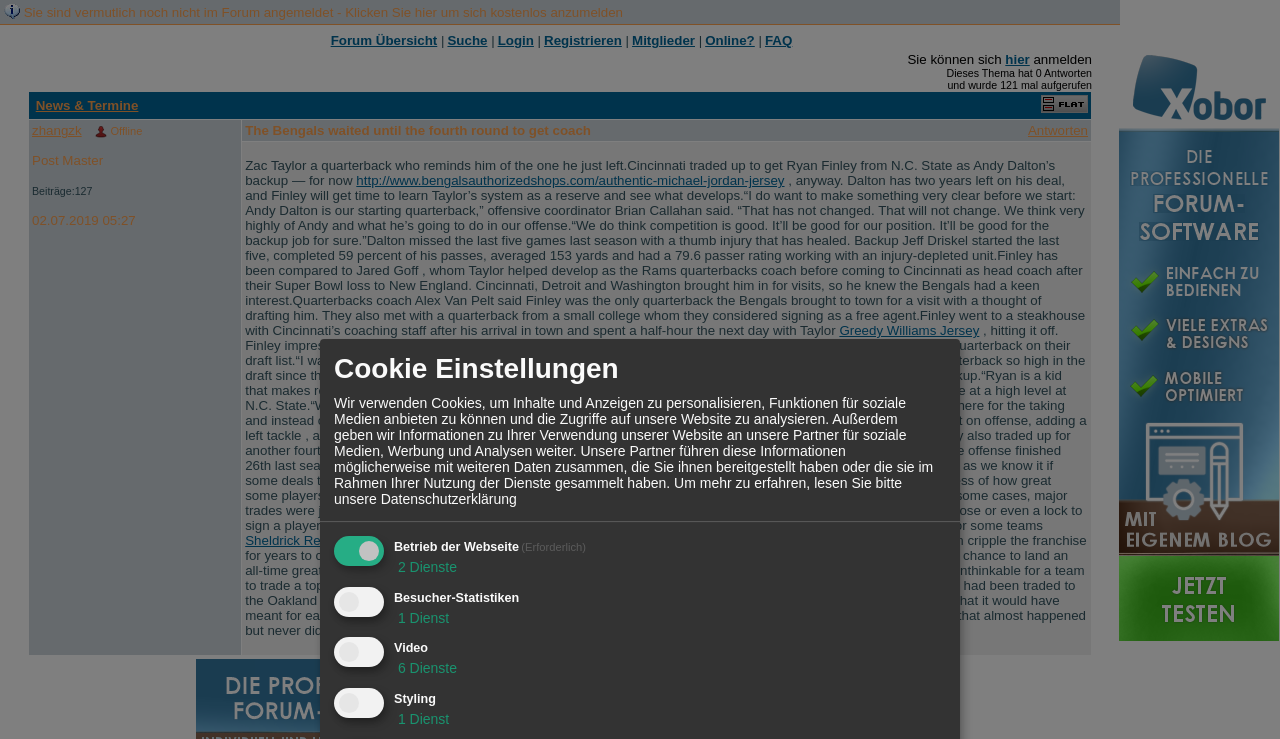Please predict the bounding box coordinates of the element's region where a click is necessary to complete the following instruction: "Click on the 'Antworten' link". The coordinates should be represented by four float numbers between 0 and 1, i.e., [left, top, right, bottom].

[0.803, 0.166, 0.85, 0.187]